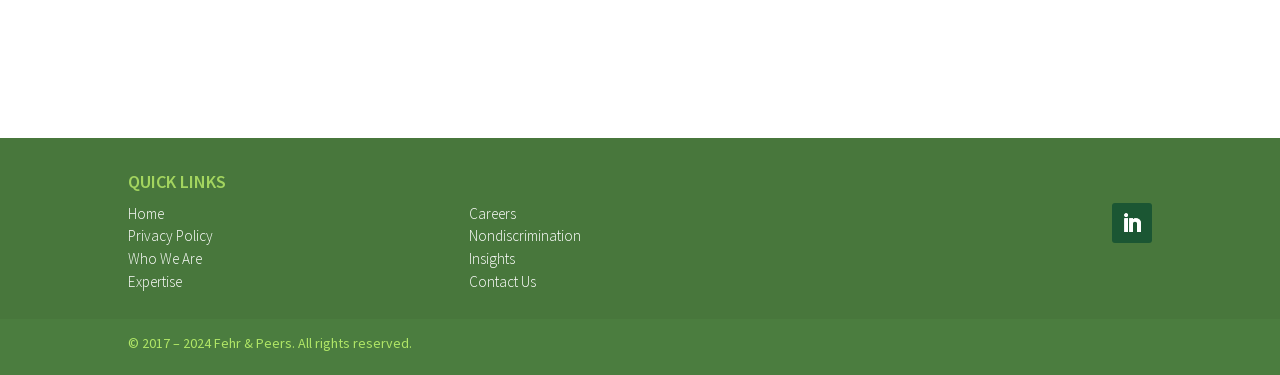What is the last quick link?
Kindly offer a comprehensive and detailed response to the question.

The last quick link is 'Contact Us' because it is the last link under the 'QUICK LINKS' static text, which is located at the bottom-right of the webpage.